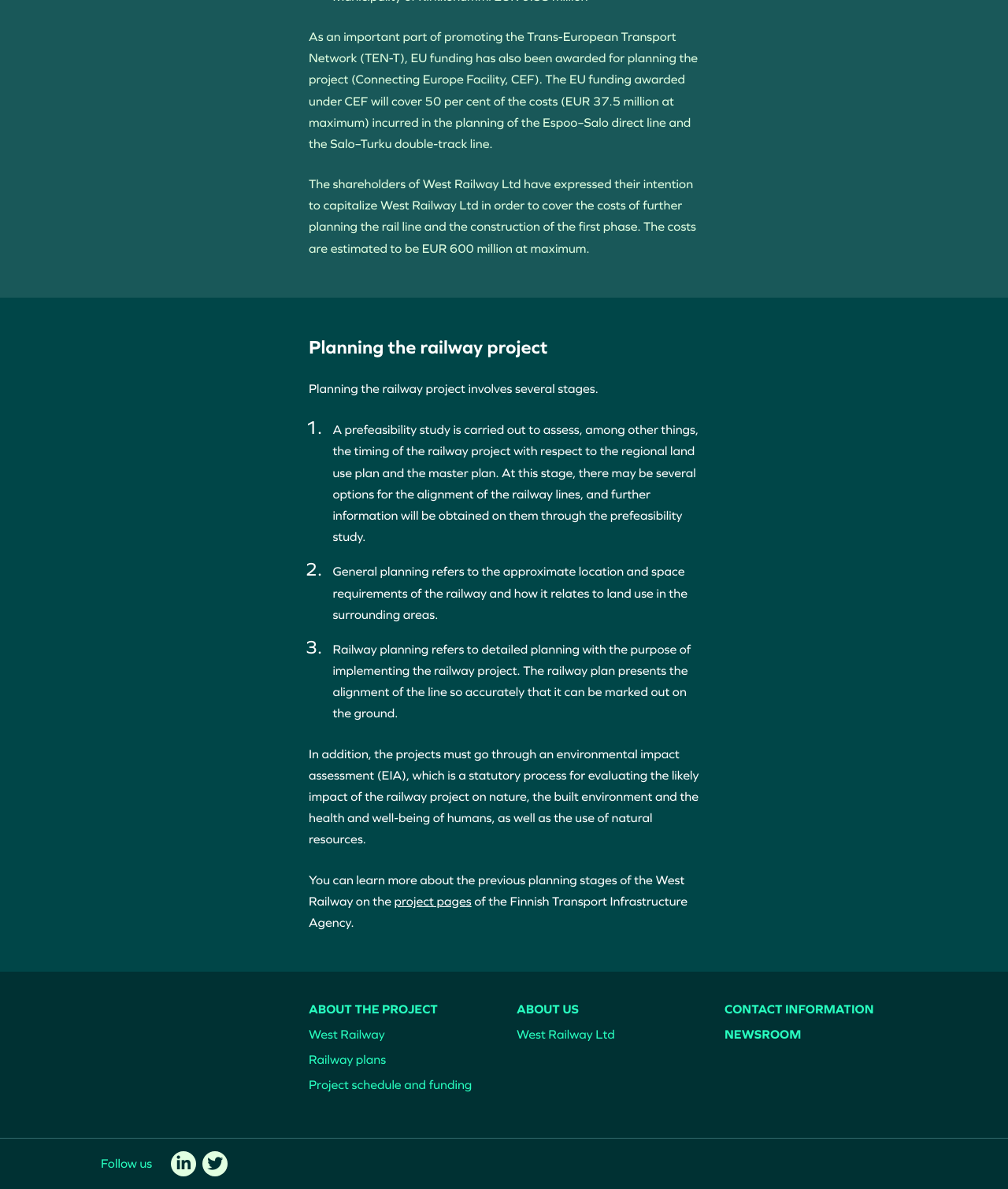Find the bounding box coordinates of the clickable element required to execute the following instruction: "Check EXPERIENCE". Provide the coordinates as four float numbers between 0 and 1, i.e., [left, top, right, bottom].

None